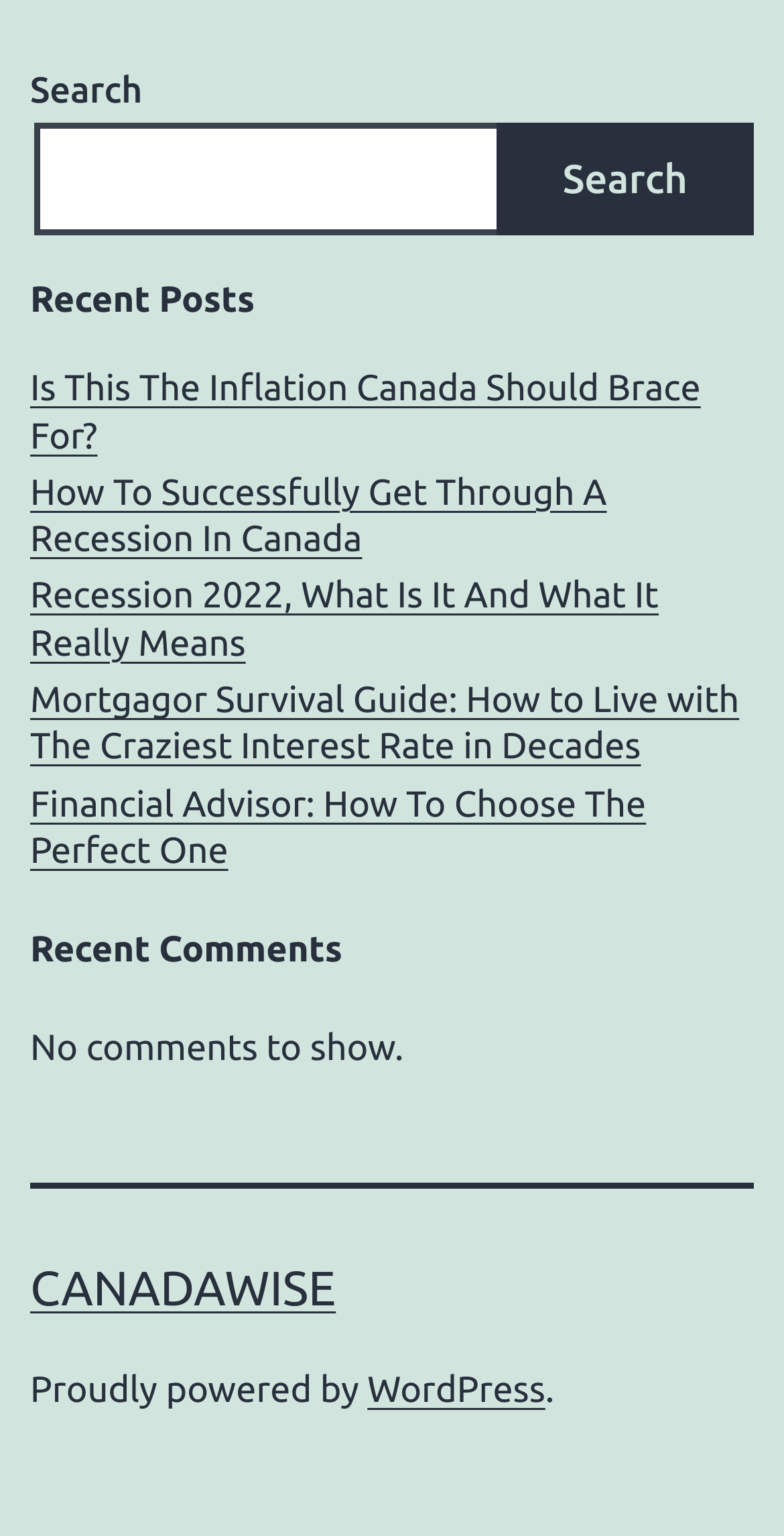Answer succinctly with a single word or phrase:
What is the name of the website?

CANADAWISE